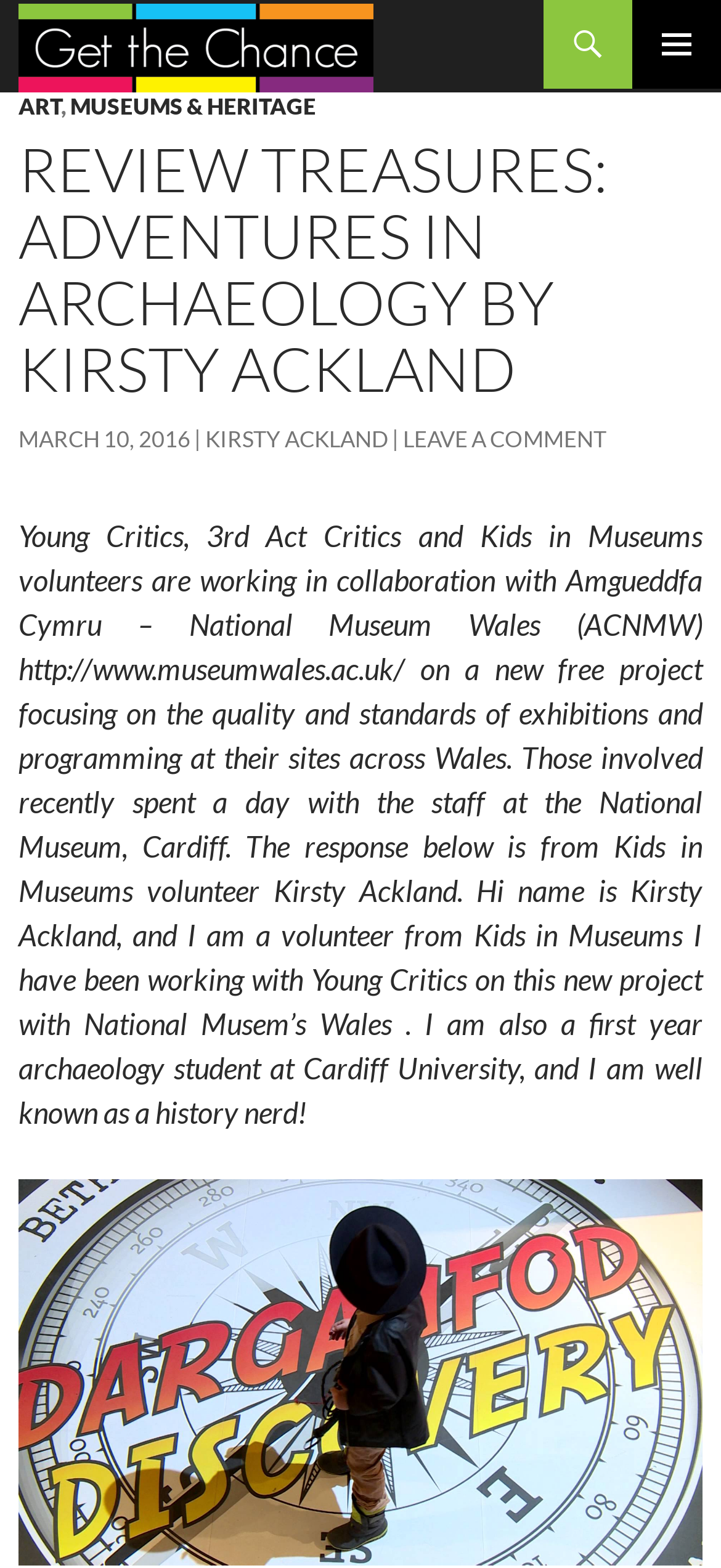Explain the webpage's layout and main content in detail.

This webpage is about a review of "Adventures in Archaeology" by Kirsty Ackland. At the top left, there is a heading with a link and an image, which seems to be the title of the review. Below it, there is a button for the primary menu on the top right. Next to it, there is a link to skip to the content.

The main content is divided into two sections. The top section has a header with links to "ART", "MUSEUMS & HERITAGE", and a heading that displays the title of the review again. Below it, there are links to the author's name, the date of the review, and an option to leave a comment.

The main body of the review is a long paragraph of text that describes the collaboration between Young Critics, 3rd Act Critics, and Kids in Museums volunteers with Amgueddfa Cymru – National Museum Wales. The text explains the project's focus on the quality and standards of exhibitions and programming at the museum's sites across Wales. The author, Kirsty Ackland, shares her experience of spending a day with the staff at the National Museum, Cardiff, and introduces herself as a volunteer from Kids in Museums and a first-year archaeology student at Cardiff University.

At the bottom of the page, there is a large image that takes up most of the width of the page.